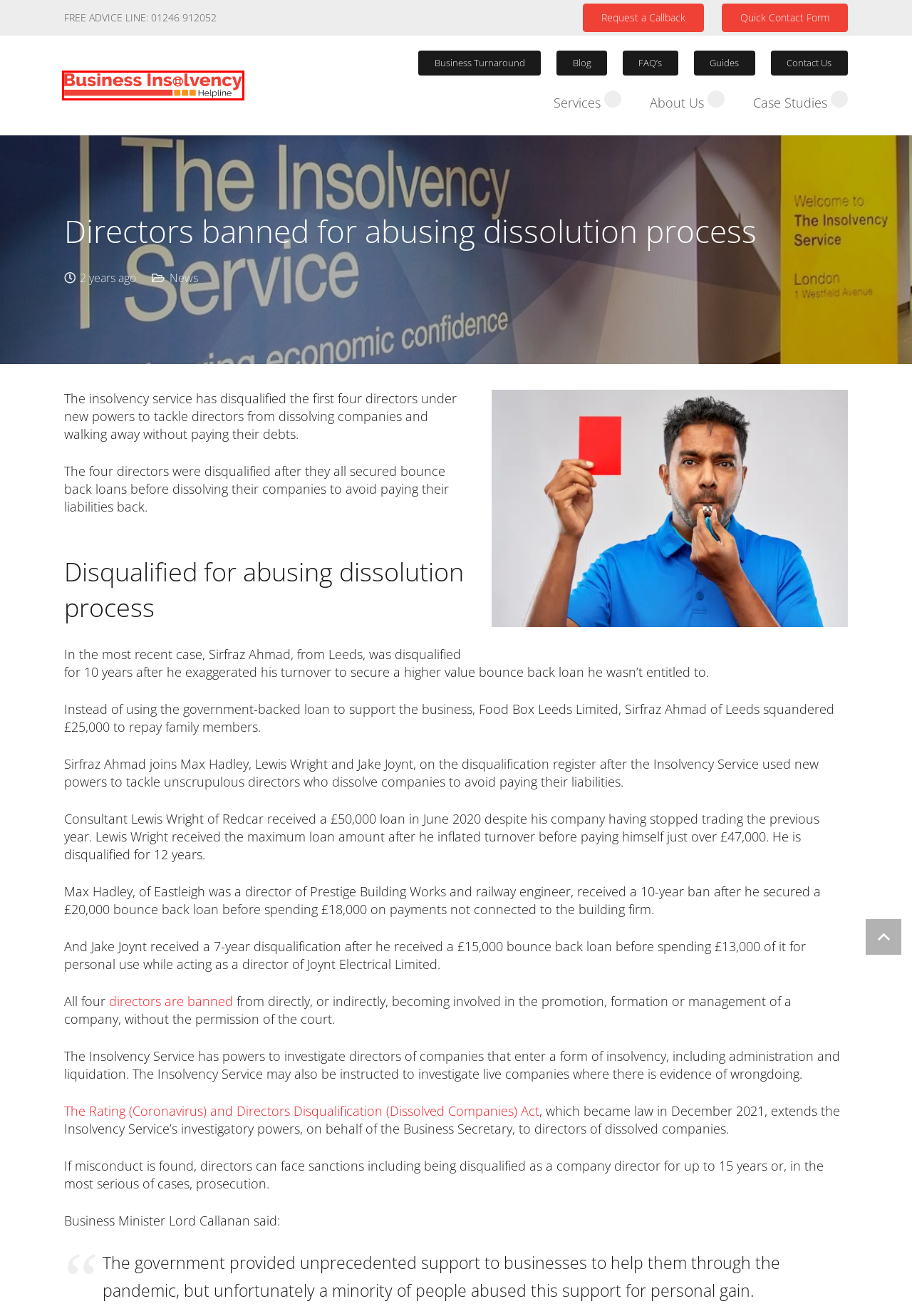Look at the given screenshot of a webpage with a red rectangle bounding box around a UI element. Pick the description that best matches the new webpage after clicking the element highlighted. The descriptions are:
A. Business Insolvency Helpline | Business Debt Help | Debt Advice
B. FAQ's - Business Insolvency Helpline
C. Guides - Business Insolvency Helpline
D. Services - Business Insolvency Helpline
E. Contact Us - Business Insolvency Helpline
F. Blog - Business Insolvency Helpline
G. News Archives - Business Insolvency Helpline
H. Director Disqualification Guide 2024 Edition - Business Insolvency Helpline

A